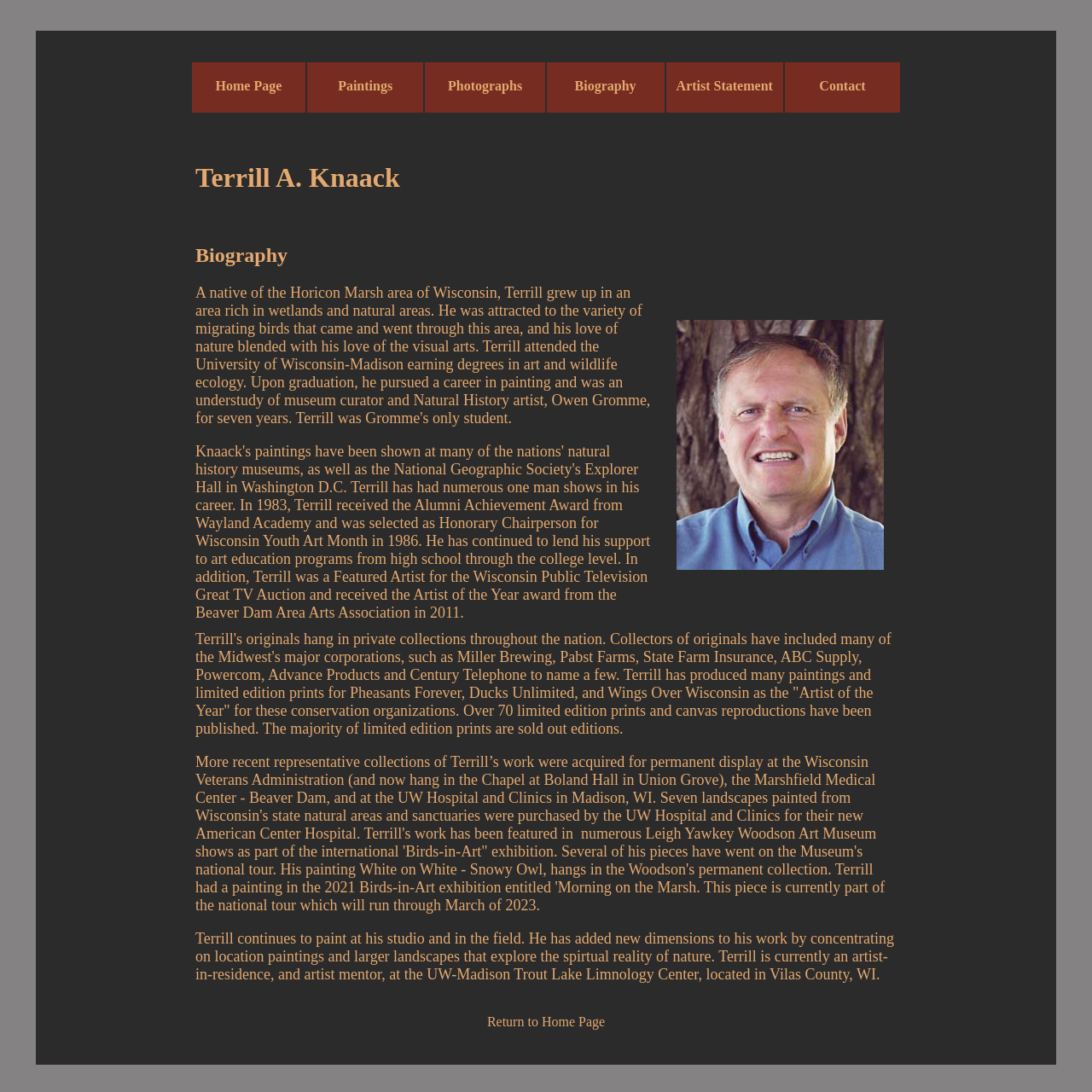What is the name of the center where Terrill is currently an artist-in-residence?
Please respond to the question with a detailed and informative answer.

According to the biography section, it is mentioned that Terrill is currently an artist-in-residence, and artist mentor, at the UW-Madison Trout Lake Limnology Center, located in Vilas County, WI.